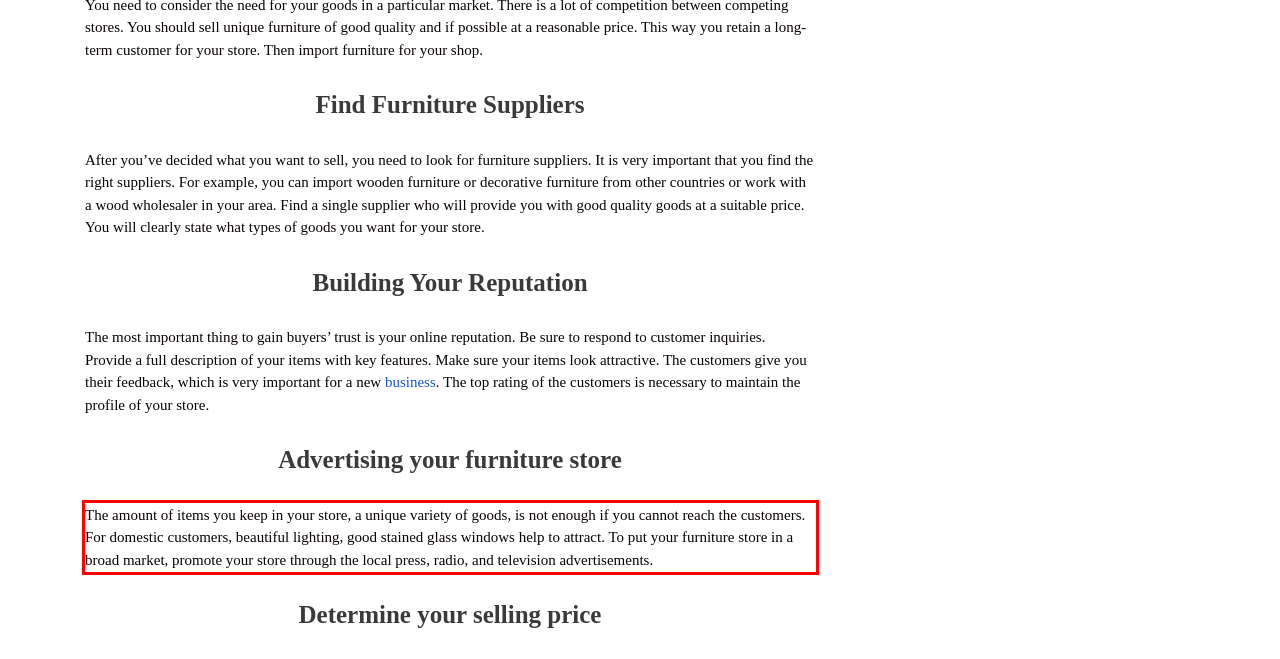Please perform OCR on the UI element surrounded by the red bounding box in the given webpage screenshot and extract its text content.

The amount of items you keep in your store, a unique variety of goods, is not enough if you cannot reach the customers. For domestic customers, beautiful lighting, good stained glass windows help to attract. To put your furniture store in a broad market, promote your store through the local press, radio, and television advertisements.